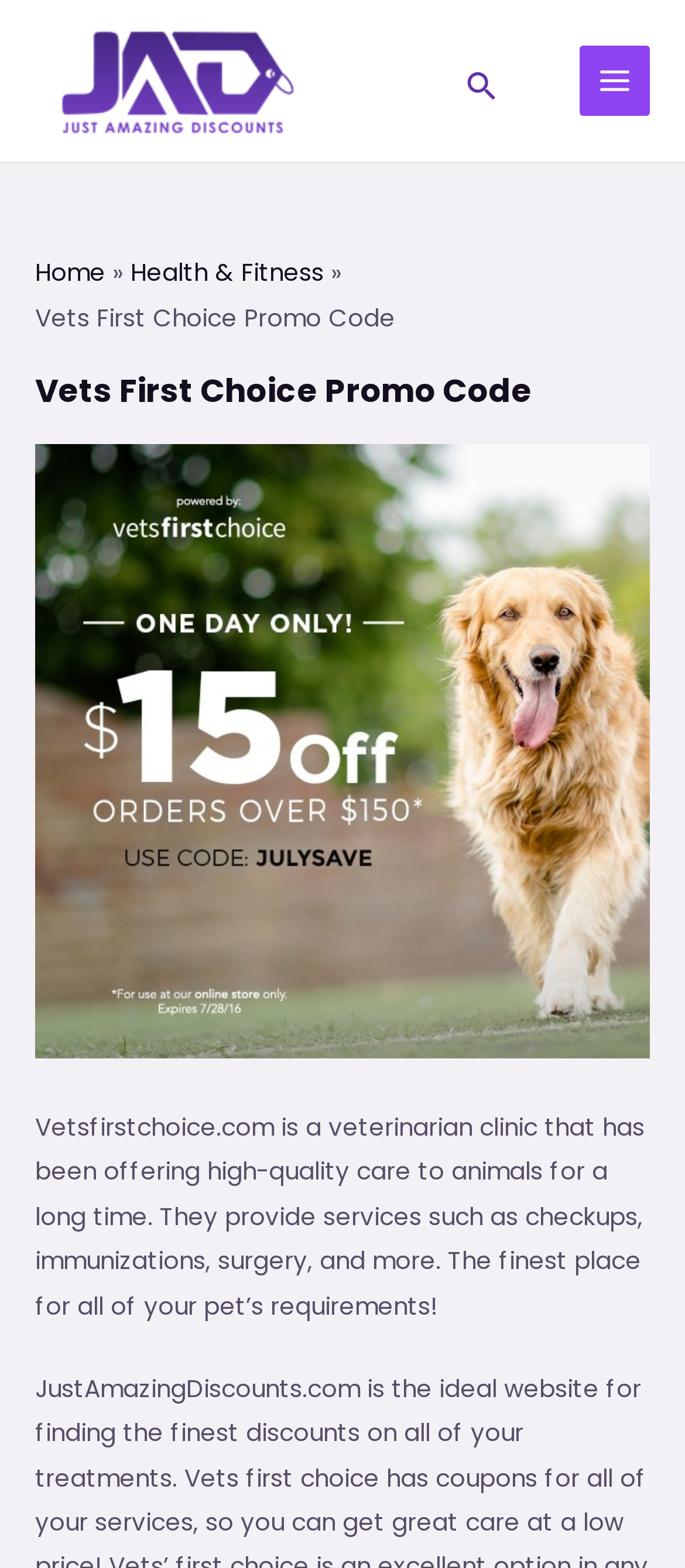Is there a main menu on the webpage?
Please answer using one word or phrase, based on the screenshot.

Yes